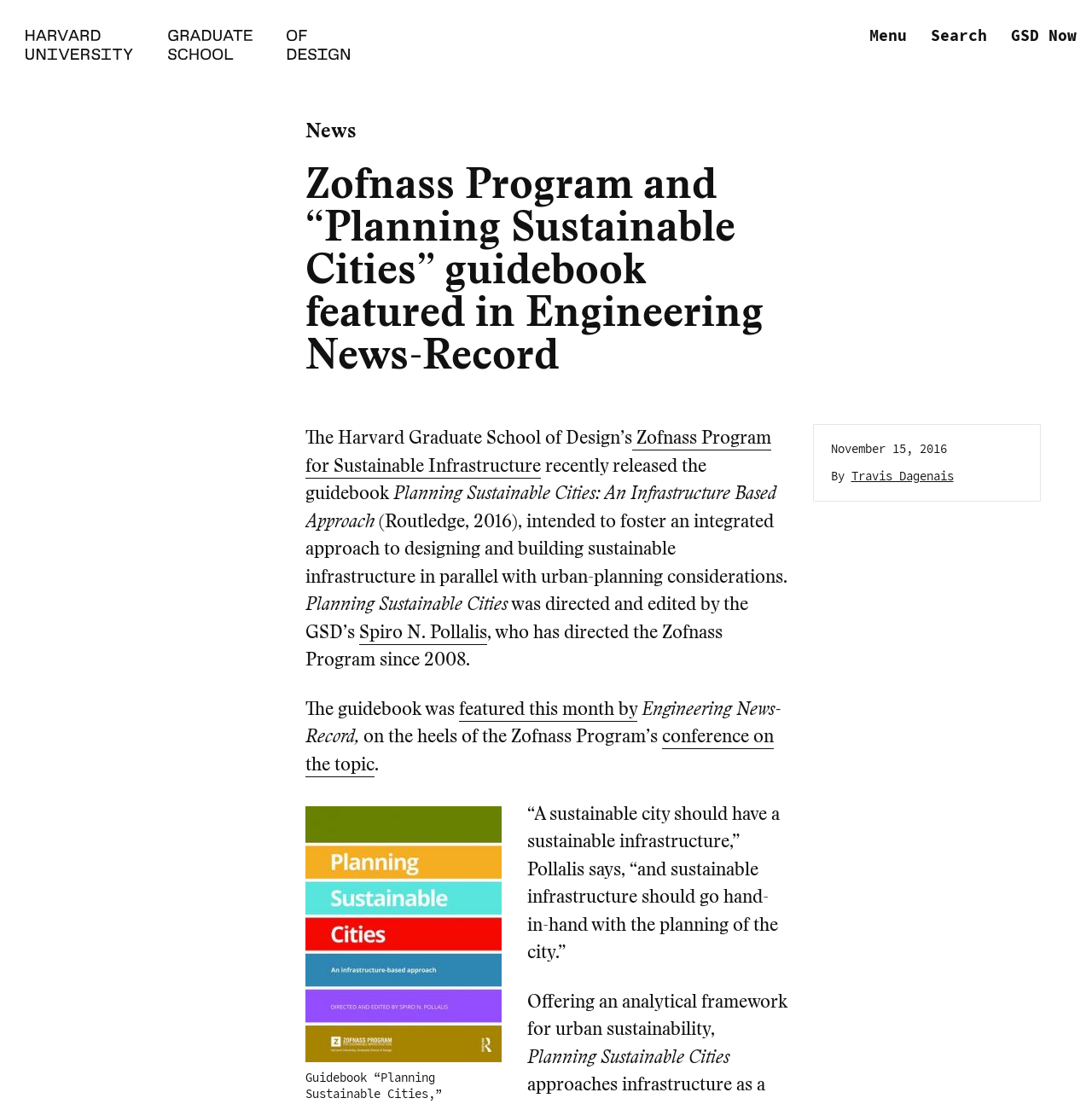Provide the bounding box coordinates for the area that should be clicked to complete the instruction: "Search for something".

[0.846, 0.022, 0.91, 0.043]